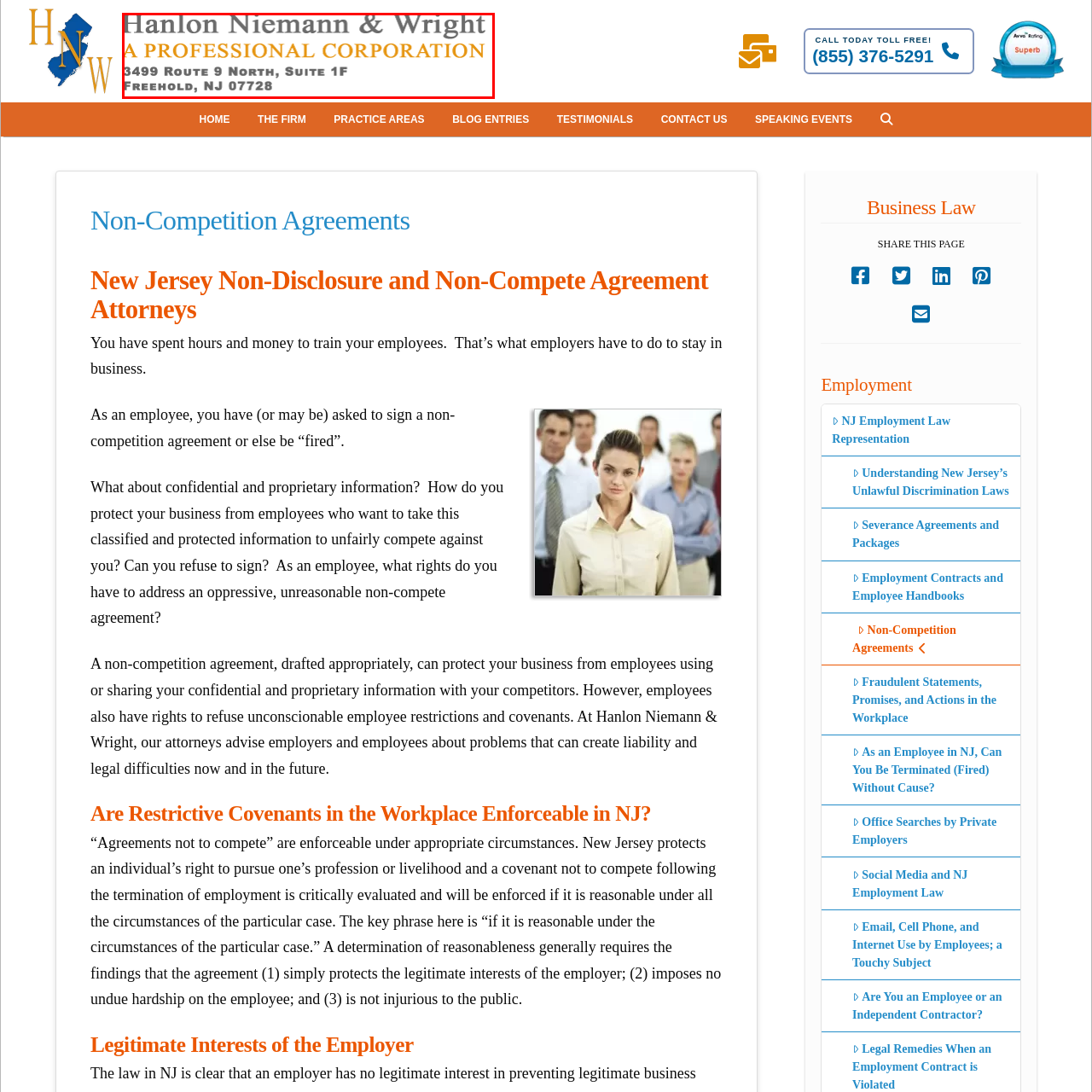What type of law does Hanlon Niemann & Wright specialize in?
Focus on the area marked by the red bounding box and respond to the question with as much detail as possible.

The question asks about the type of law that Hanlon Niemann & Wright specializes in. According to the caption, the firm specializes in employment law, specifically in non-competition agreements and other employment law matters.